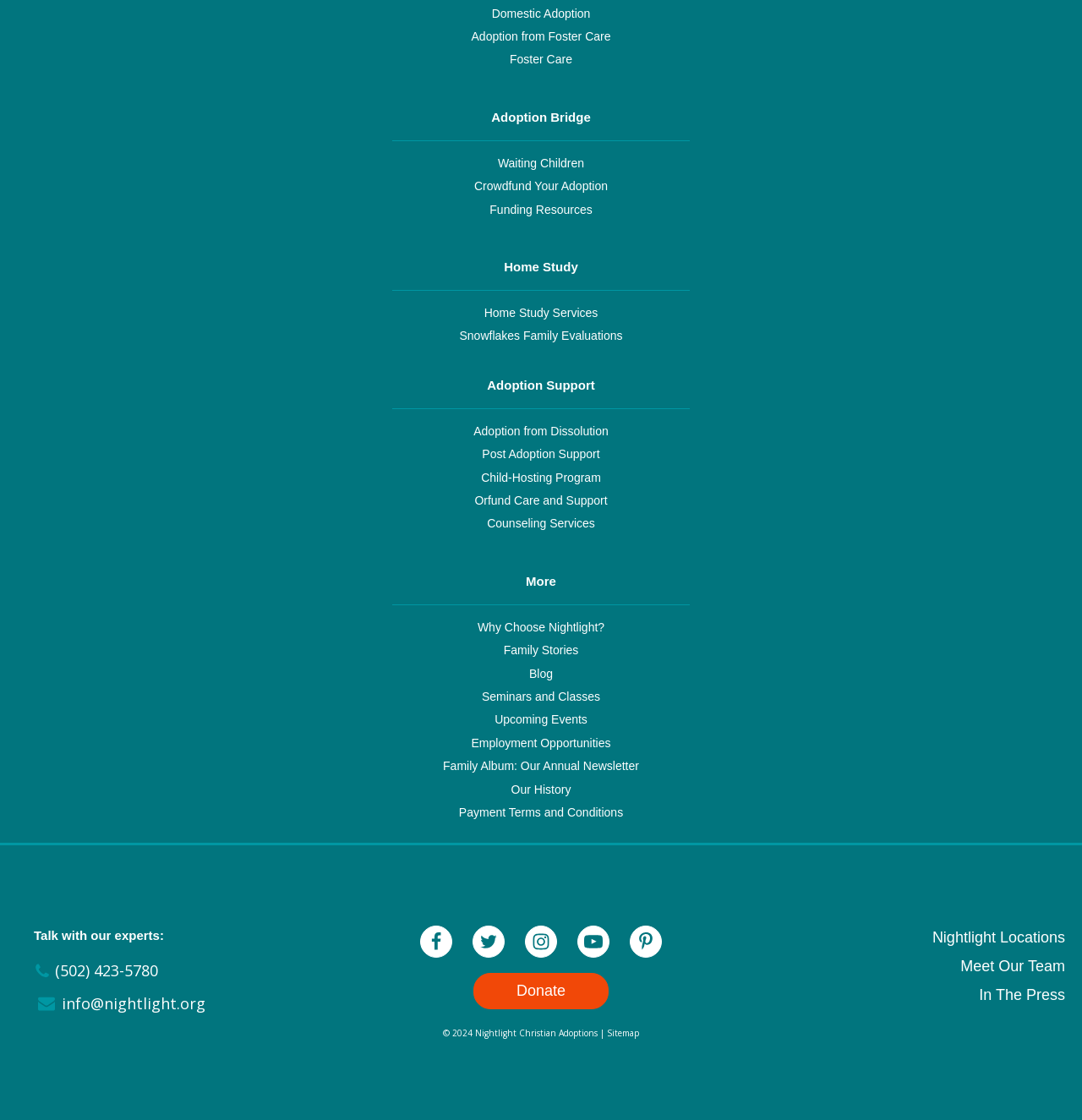Pinpoint the bounding box coordinates of the element that must be clicked to accomplish the following instruction: "View Nightlight Locations". The coordinates should be in the format of four float numbers between 0 and 1, i.e., [left, top, right, bottom].

[0.862, 0.827, 0.984, 0.848]